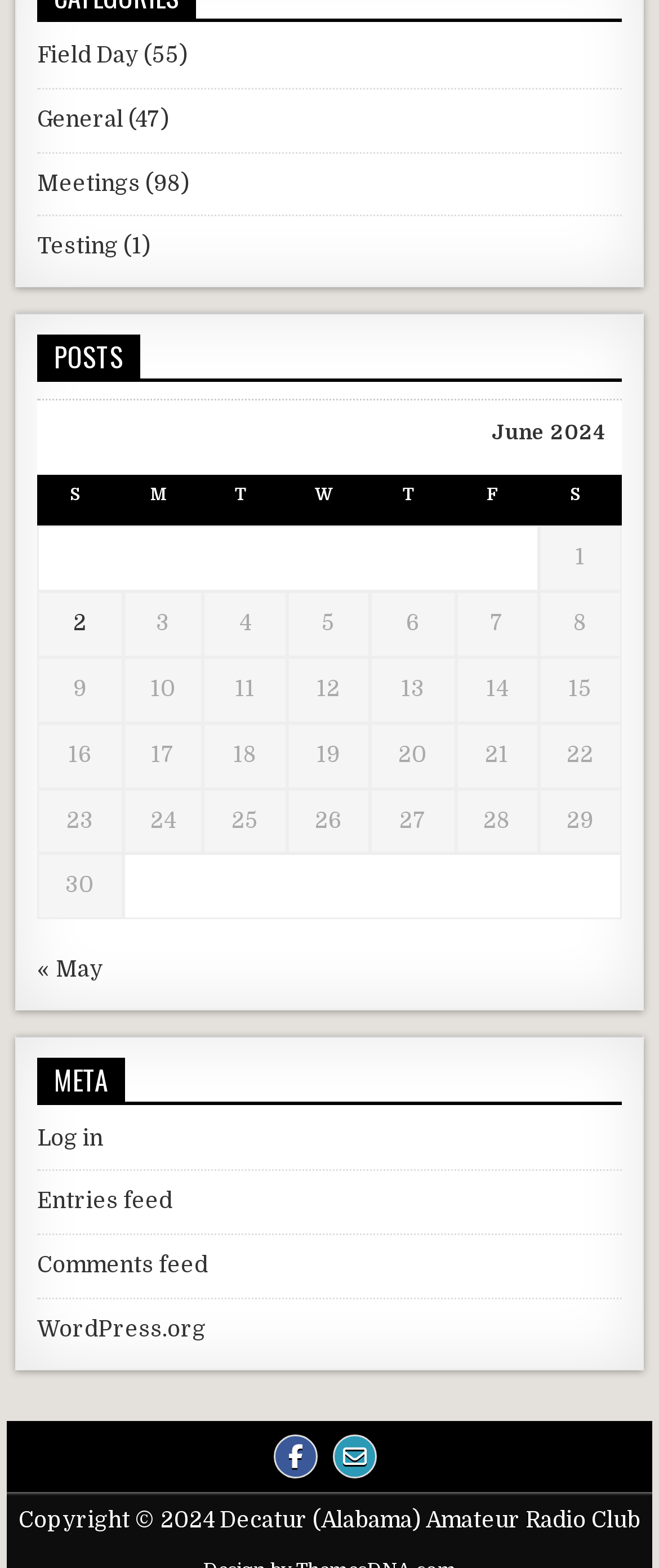How many grid cells are in the first row of the table?
Please provide an in-depth and detailed response to the question.

I found the number of grid cells in the first row of the table by looking at the table element and its child elements, which include row elements with grid cell elements. The first row has 7 grid cell elements.